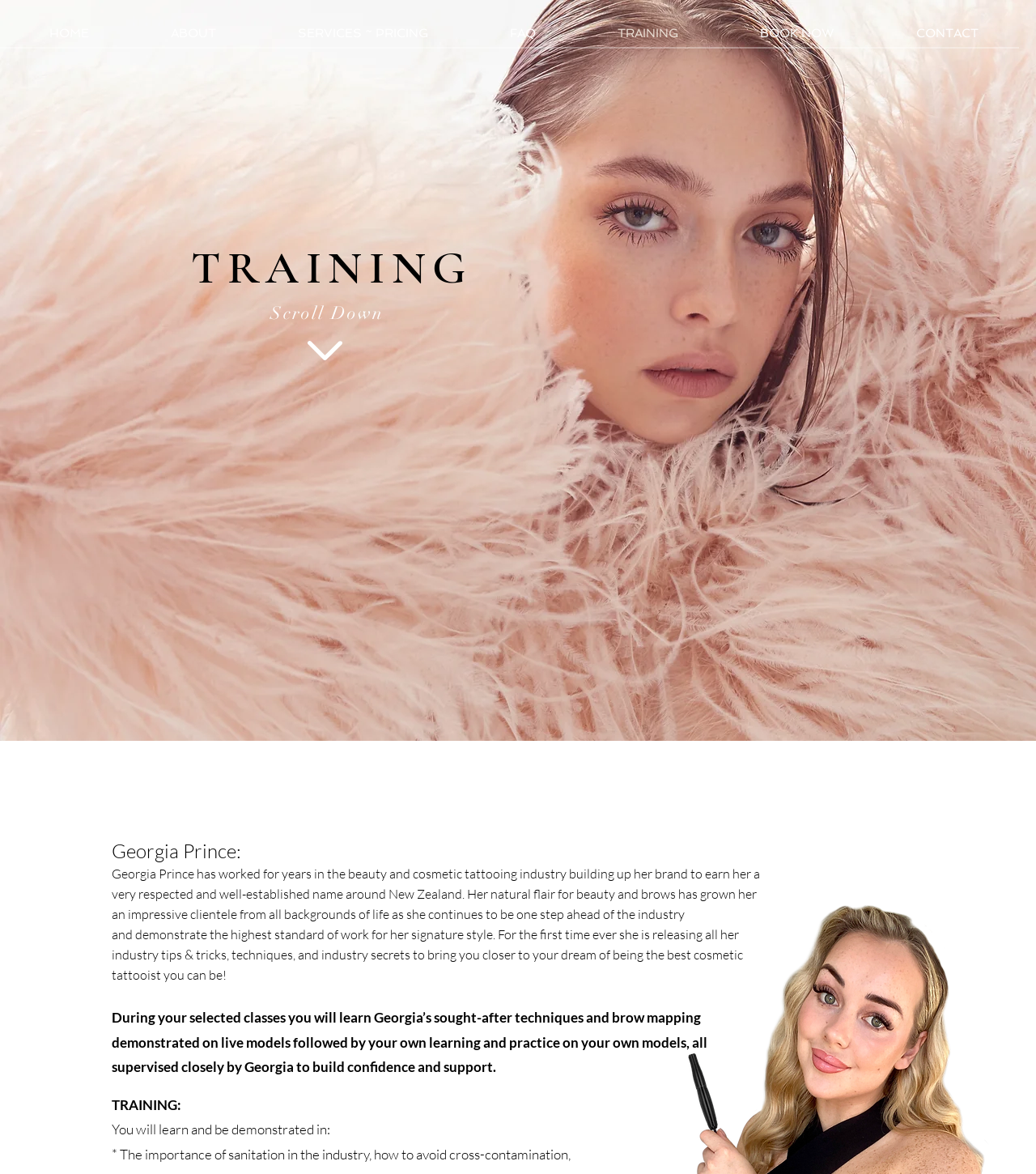Based on what you see in the screenshot, provide a thorough answer to this question: What is the location of the navigation menu?

By analyzing the bounding box coordinates of the navigation menu elements, we can see that they are all located at the top of the page, with y1 and y2 values ranging from 0.011 to 0.046.